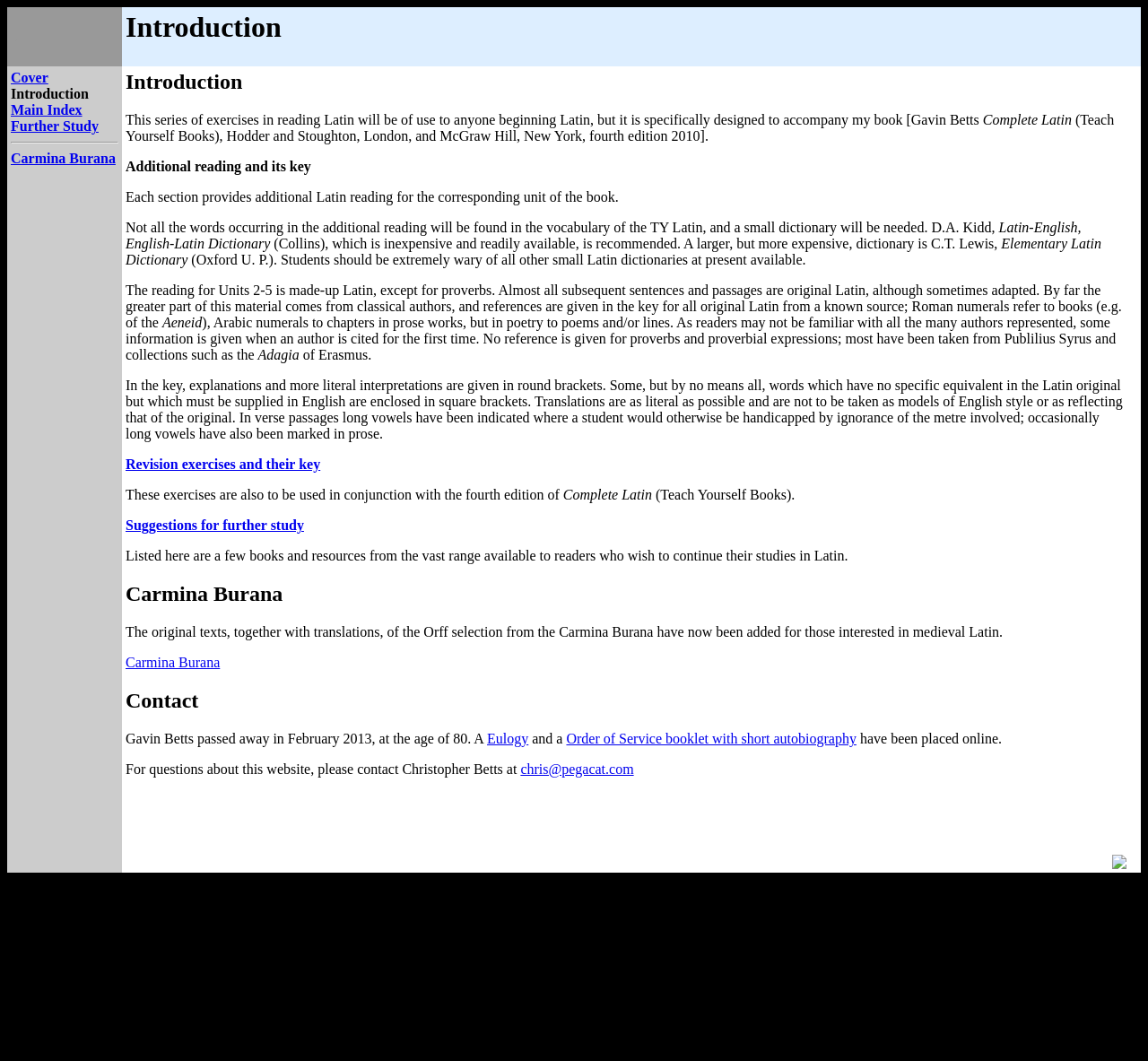What is the name of the book mentioned on this website?
Identify the answer in the screenshot and reply with a single word or phrase.

Complete Latin